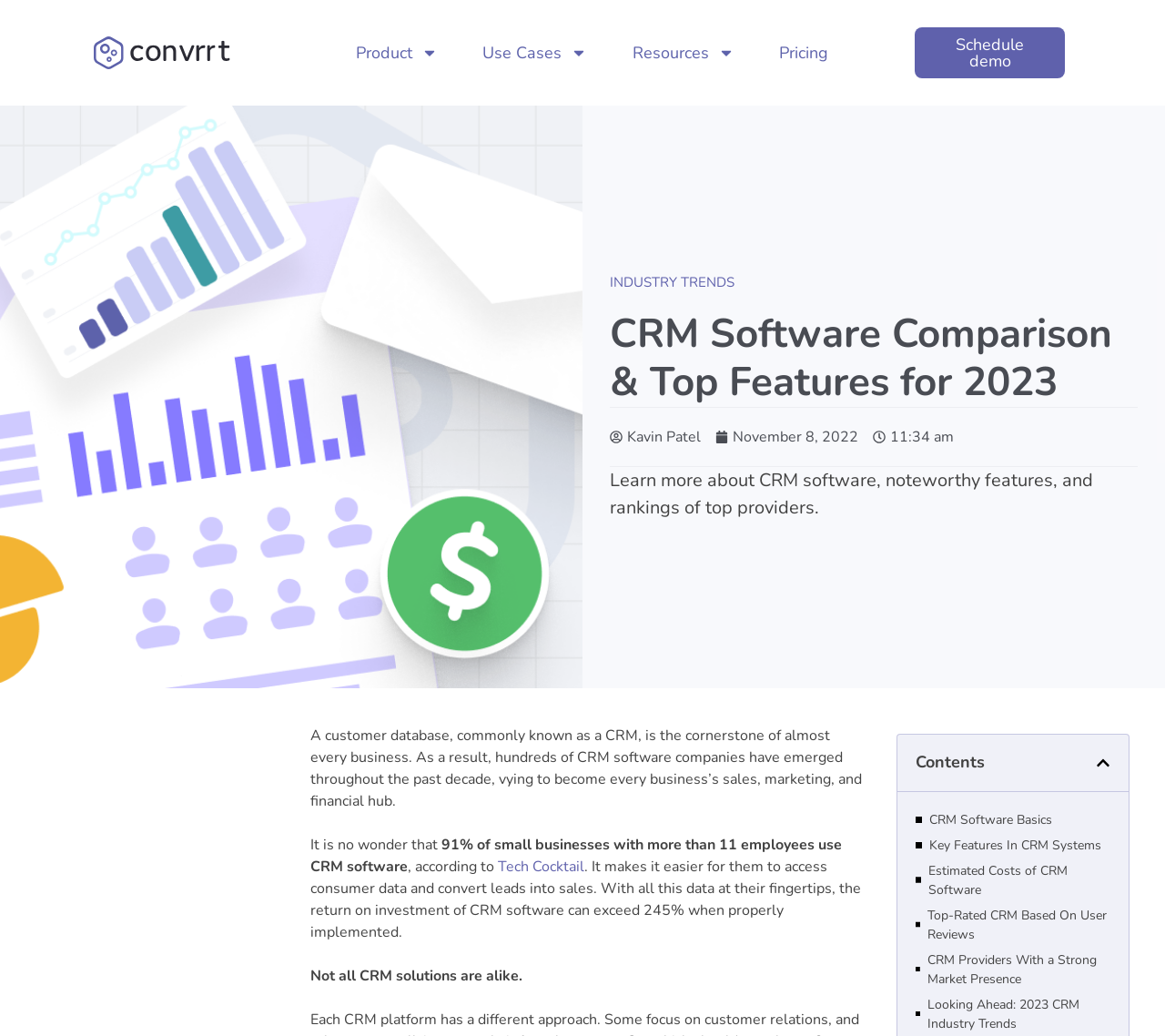Determine the bounding box coordinates of the section I need to click to execute the following instruction: "Read the article by Kavin Patel". Provide the coordinates as four float numbers between 0 and 1, i.e., [left, top, right, bottom].

[0.538, 0.412, 0.602, 0.431]